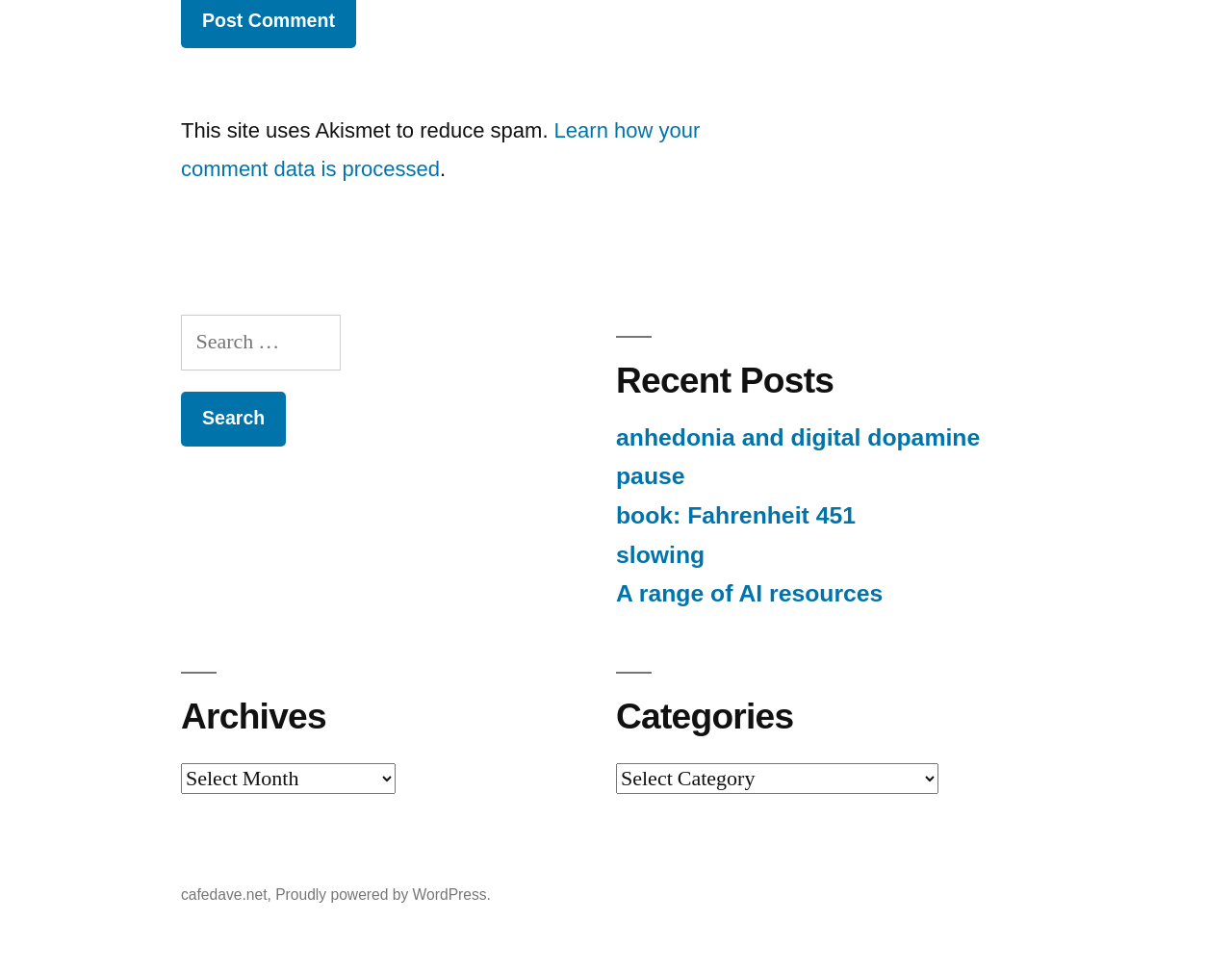Locate the bounding box coordinates of the clickable part needed for the task: "Search for something".

[0.147, 0.324, 0.448, 0.459]